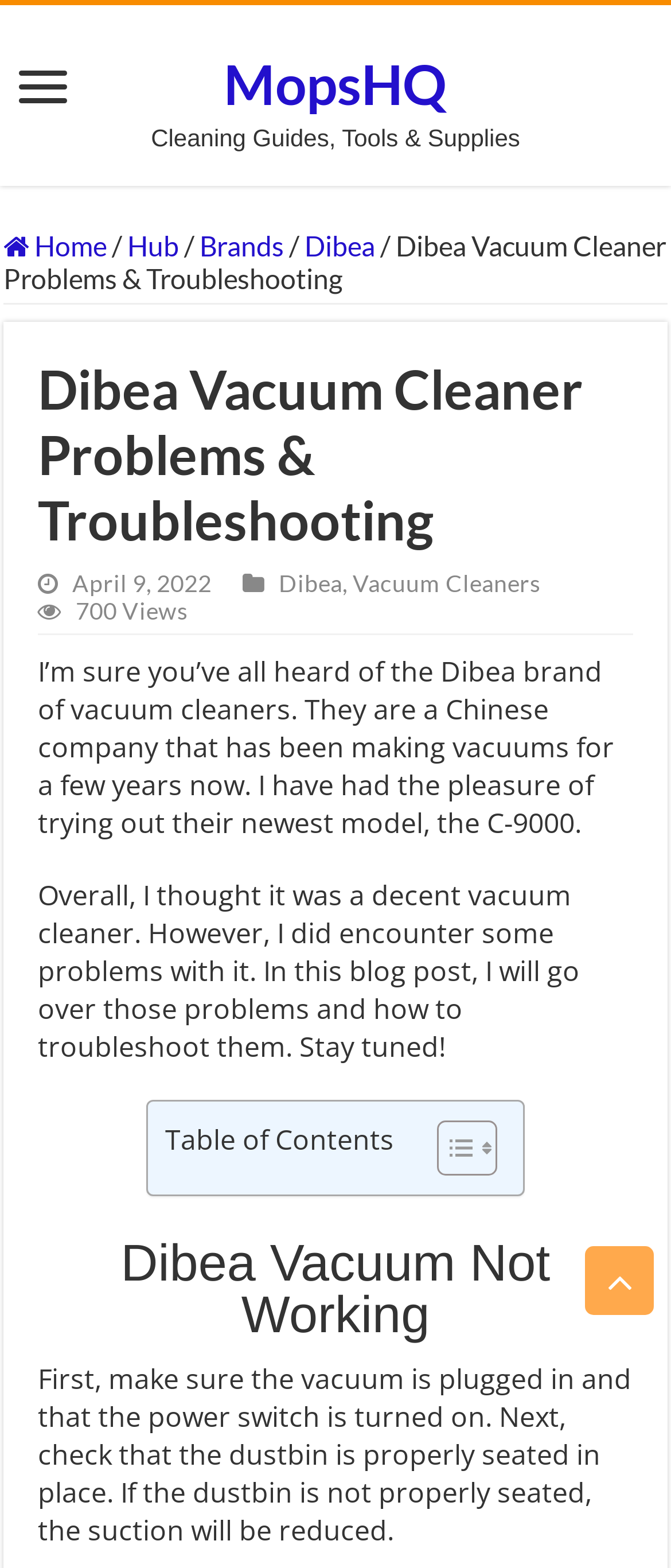Extract the primary header of the webpage and generate its text.

Dibea Vacuum Cleaner Problems & Troubleshooting